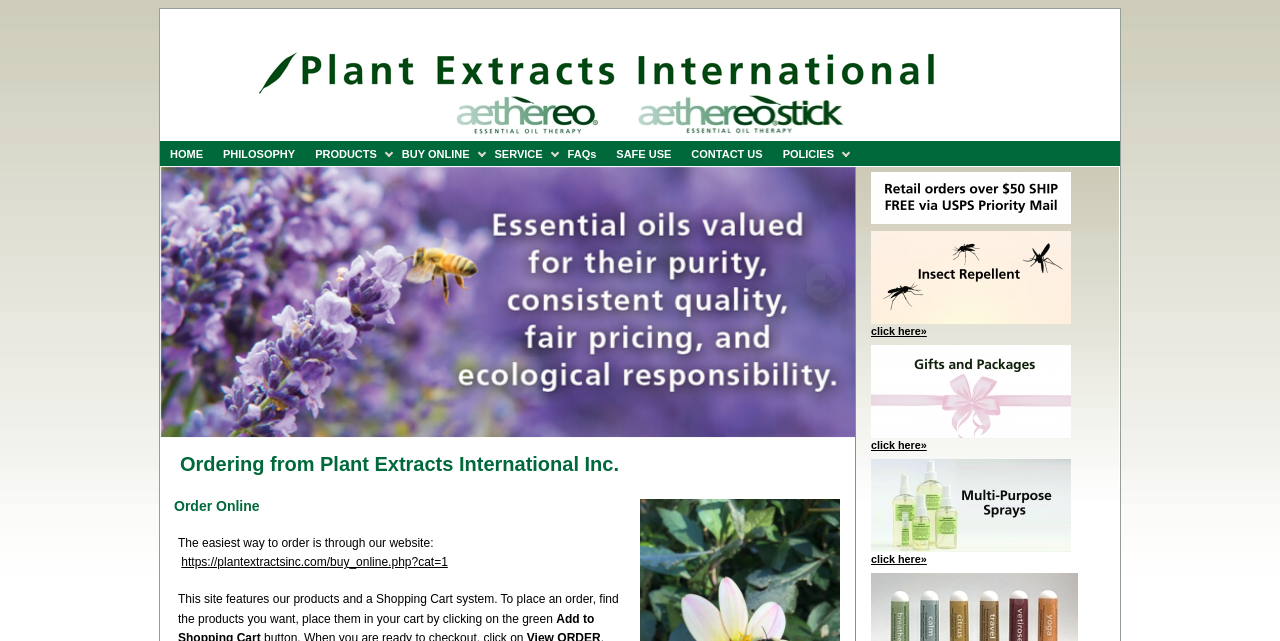Using the information shown in the image, answer the question with as much detail as possible: How many links are in the top navigation bar?

The top navigation bar contains links to 'HOME', 'PHILOSOPHY', 'PRODUCTS', 'BUY ONLINE', 'SERVICE', 'FAQs', 'SAFE USE', and 'CONTACT US', which totals 8 links.